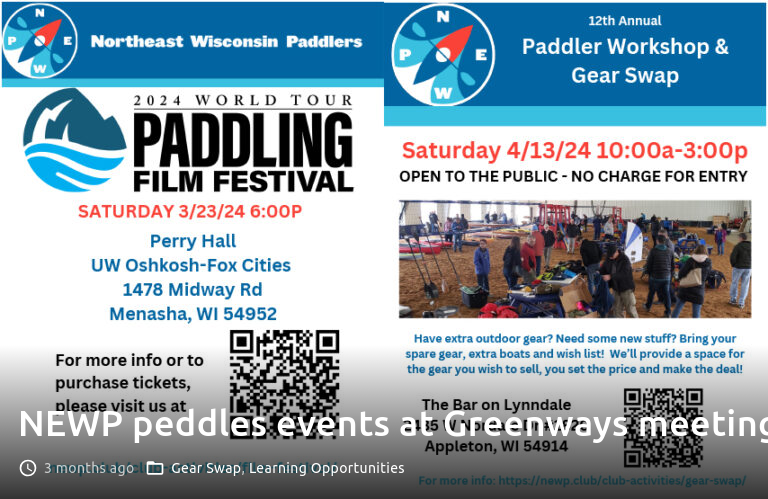Respond to the question below with a single word or phrase:
What is the location of the Paddler Workshop & Gear Swap?

The Bar on Lynndale in Appleton, WI